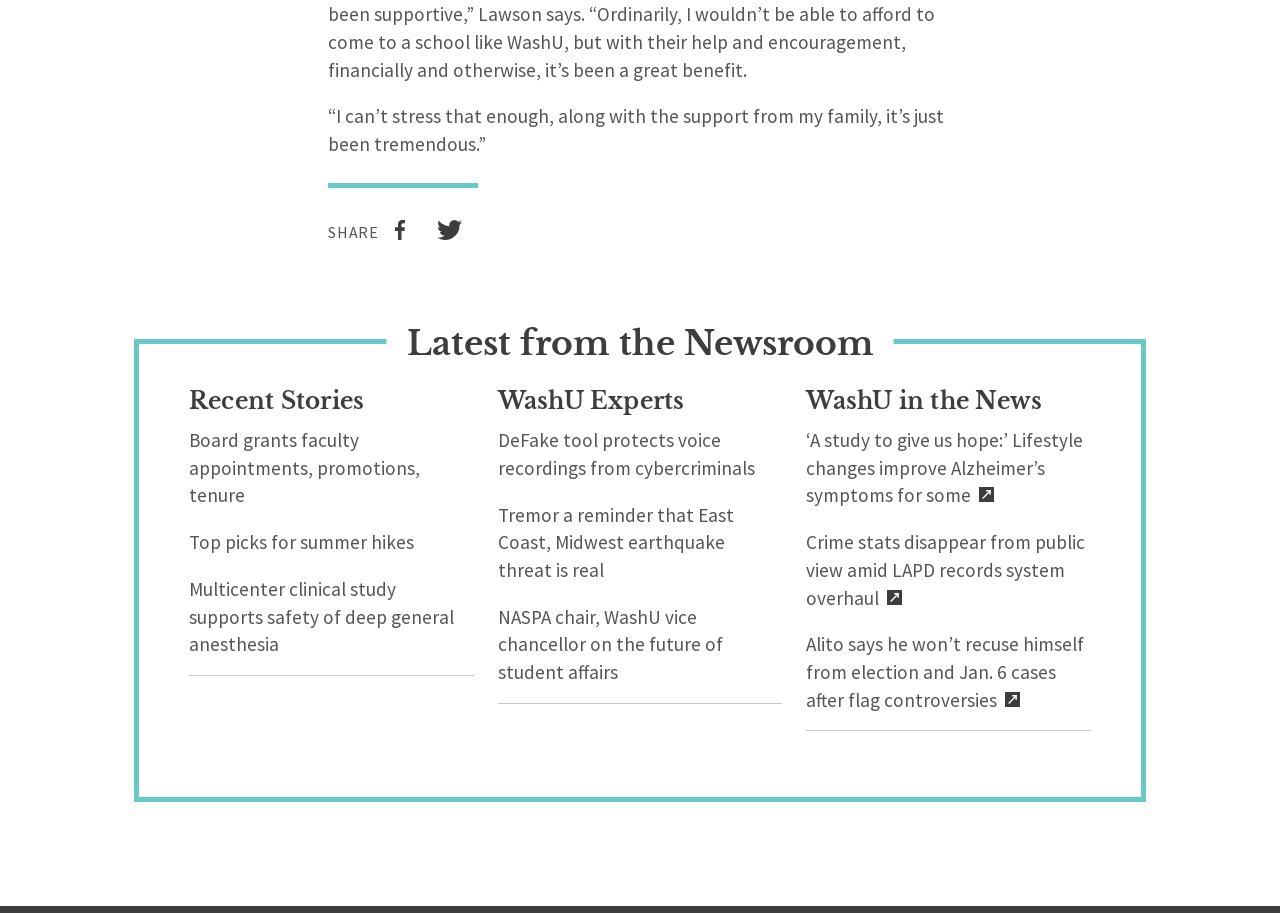What is the category of the section with 'Board grants faculty appointments, promotions, tenure'?
Based on the screenshot, answer the question with a single word or phrase.

Recent Stories